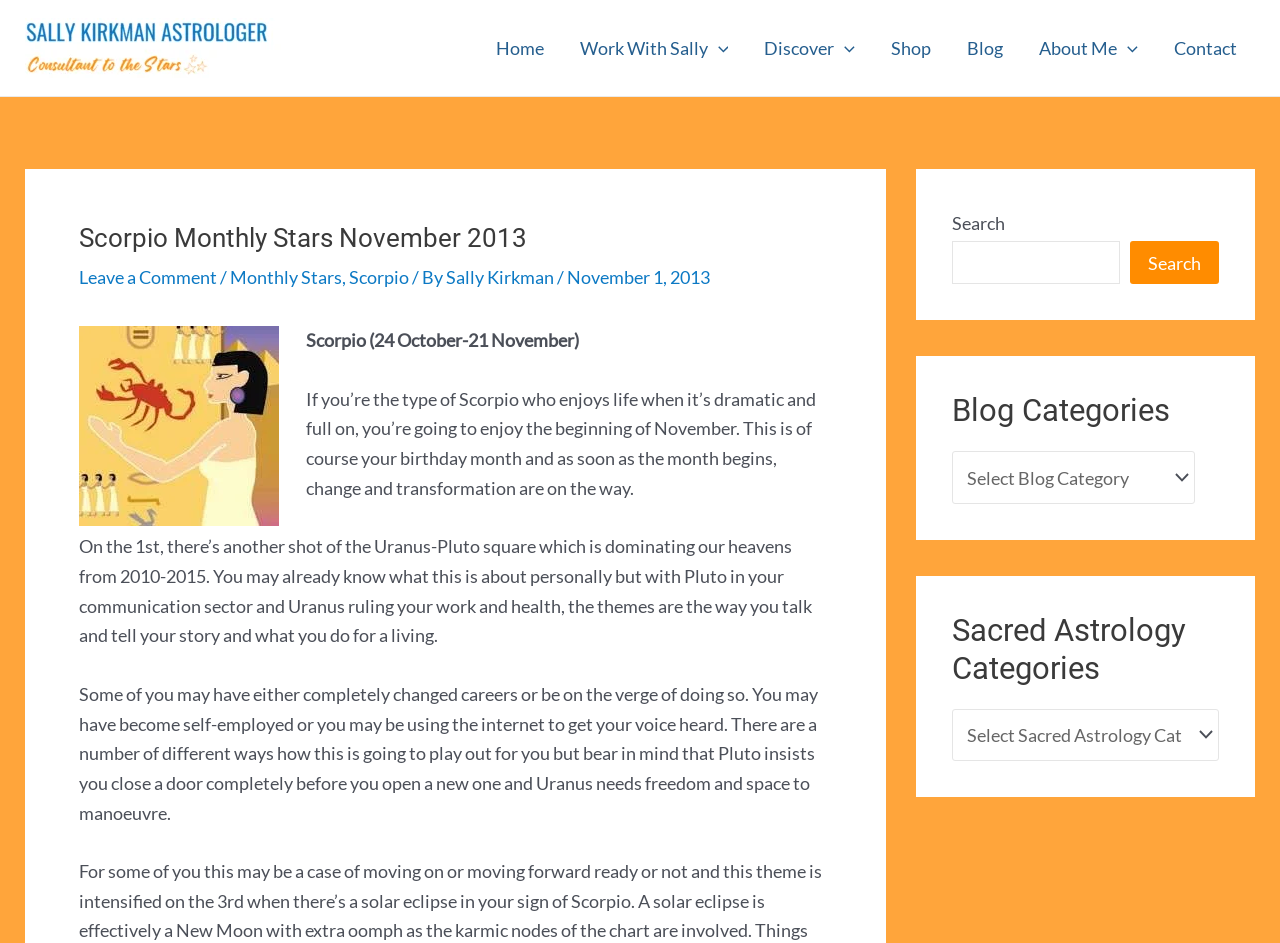Determine the bounding box coordinates of the clickable region to execute the instruction: "Select a 'Blog Category'". The coordinates should be four float numbers between 0 and 1, denoted as [left, top, right, bottom].

[0.744, 0.478, 0.934, 0.534]